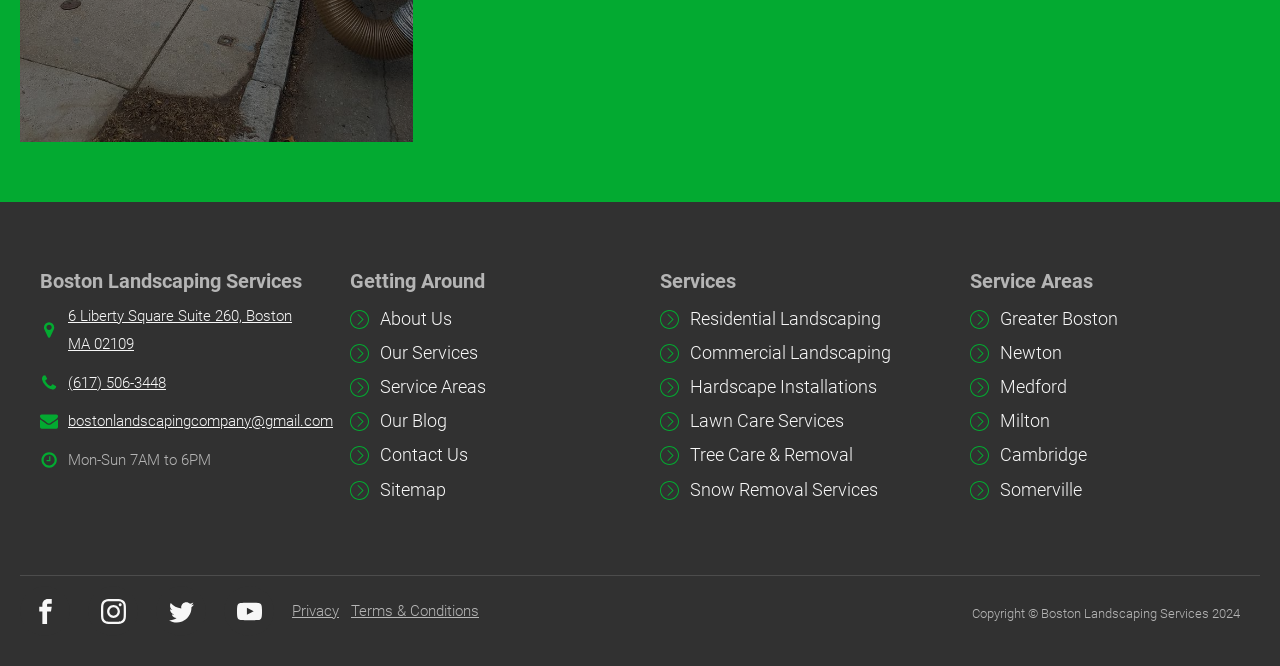Find and indicate the bounding box coordinates of the region you should select to follow the given instruction: "View the 'Residential Landscaping' service".

[0.539, 0.453, 0.688, 0.504]